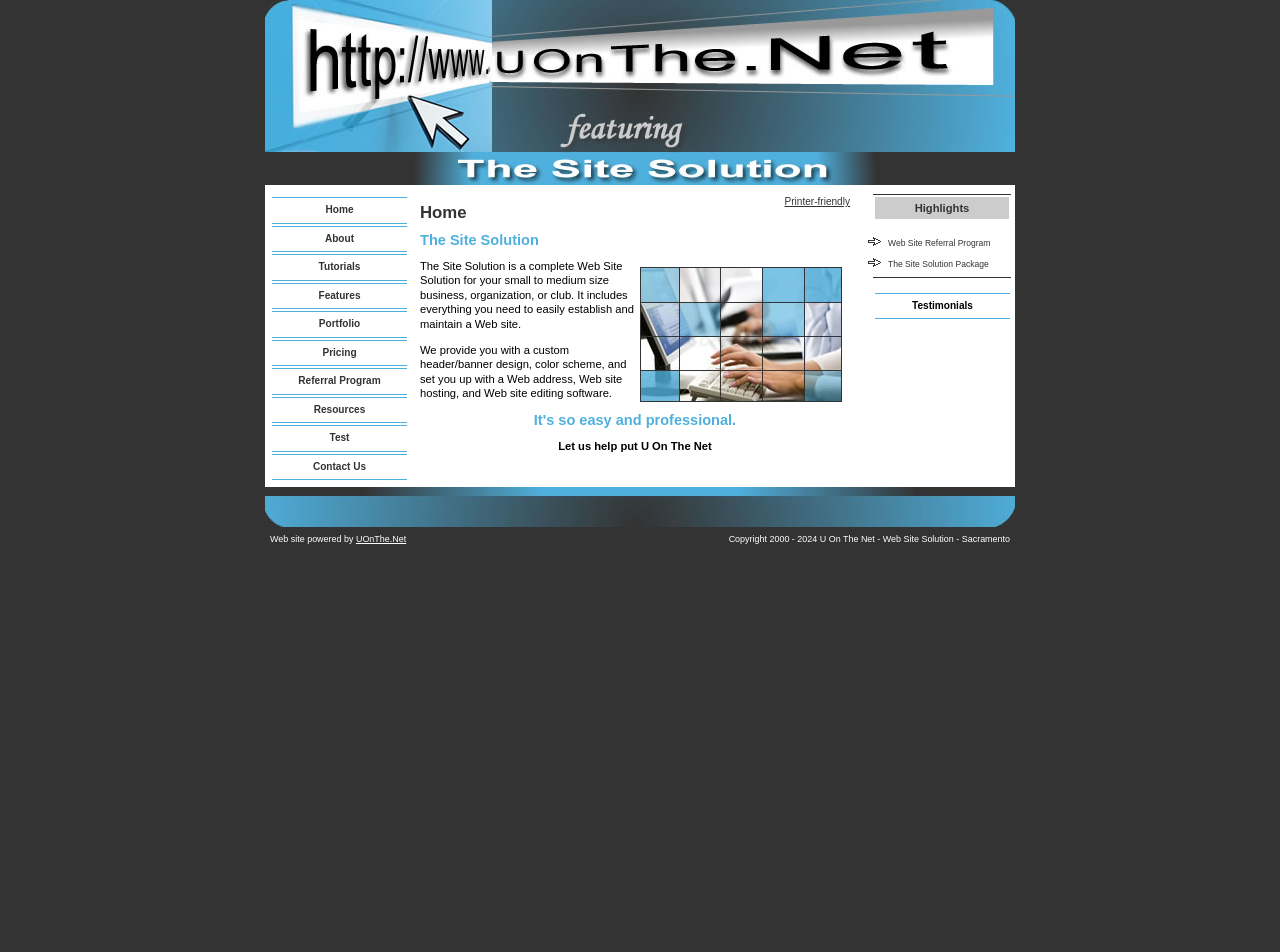Can you specify the bounding box coordinates of the area that needs to be clicked to fulfill the following instruction: "Click on the 'Tutorials' link"?

[0.212, 0.267, 0.318, 0.295]